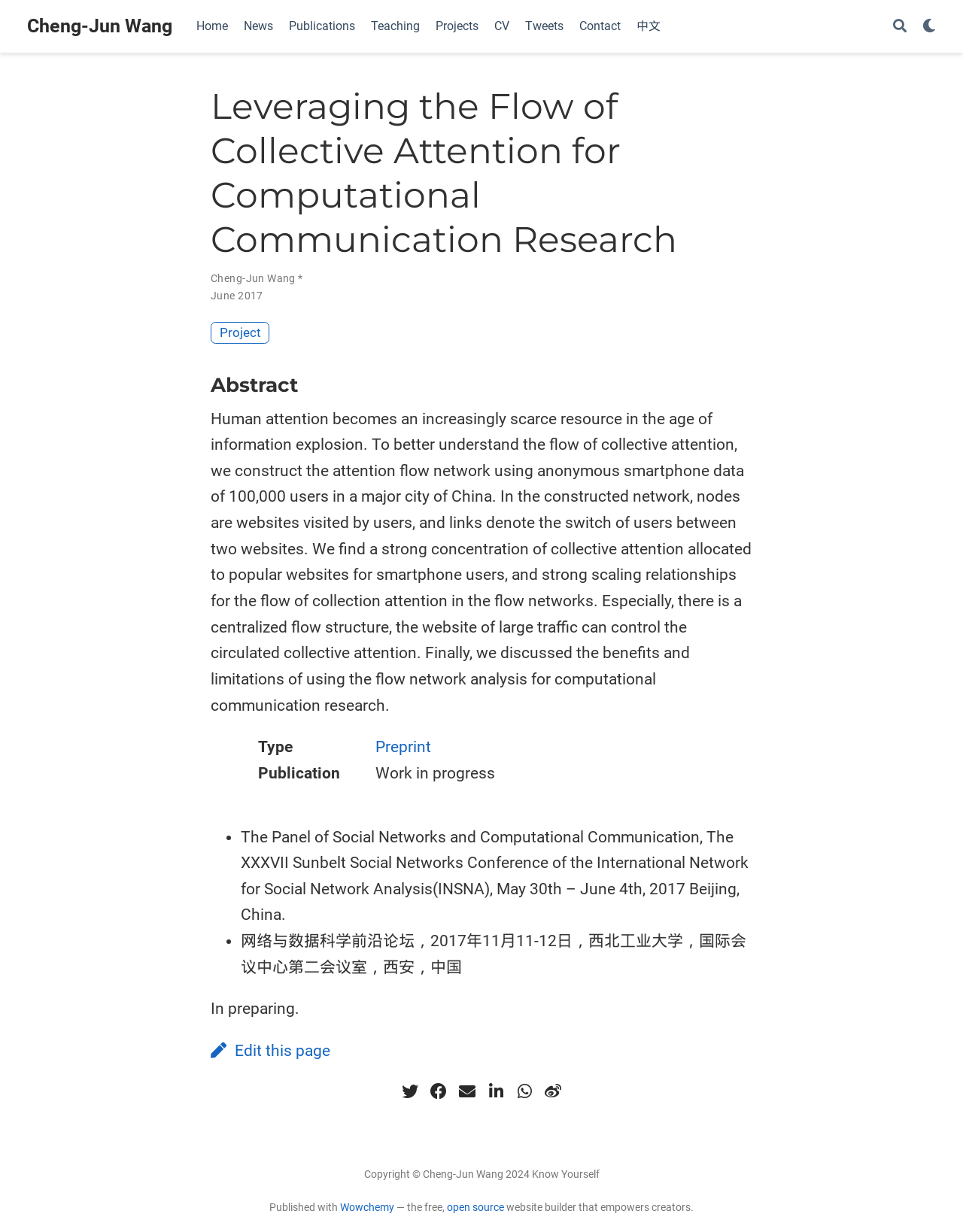What is the topic of the research?
Examine the screenshot and reply with a single word or phrase.

Collective attention